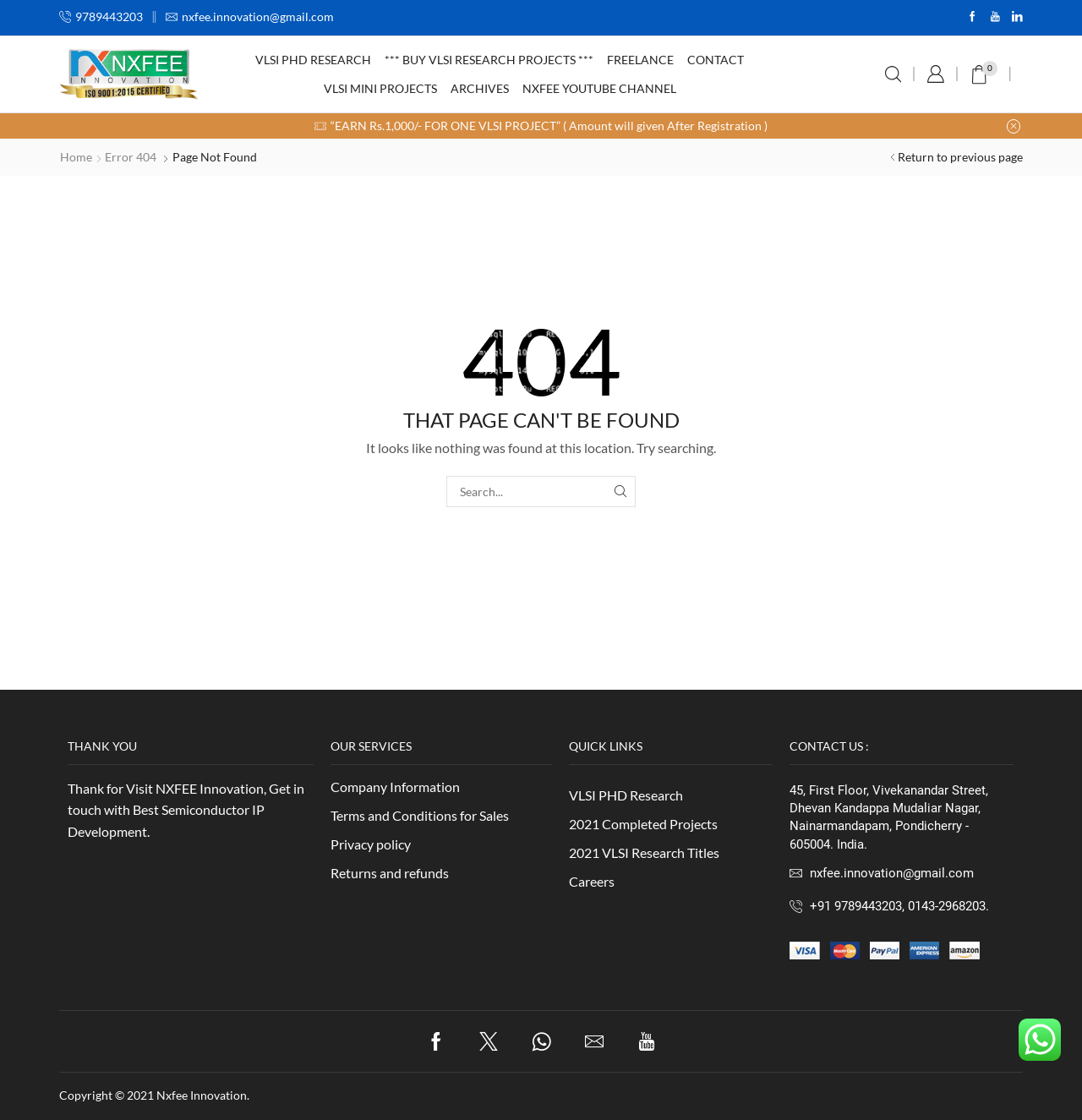Please identify the bounding box coordinates of where to click in order to follow the instruction: "Search for something".

[0.412, 0.425, 0.588, 0.453]